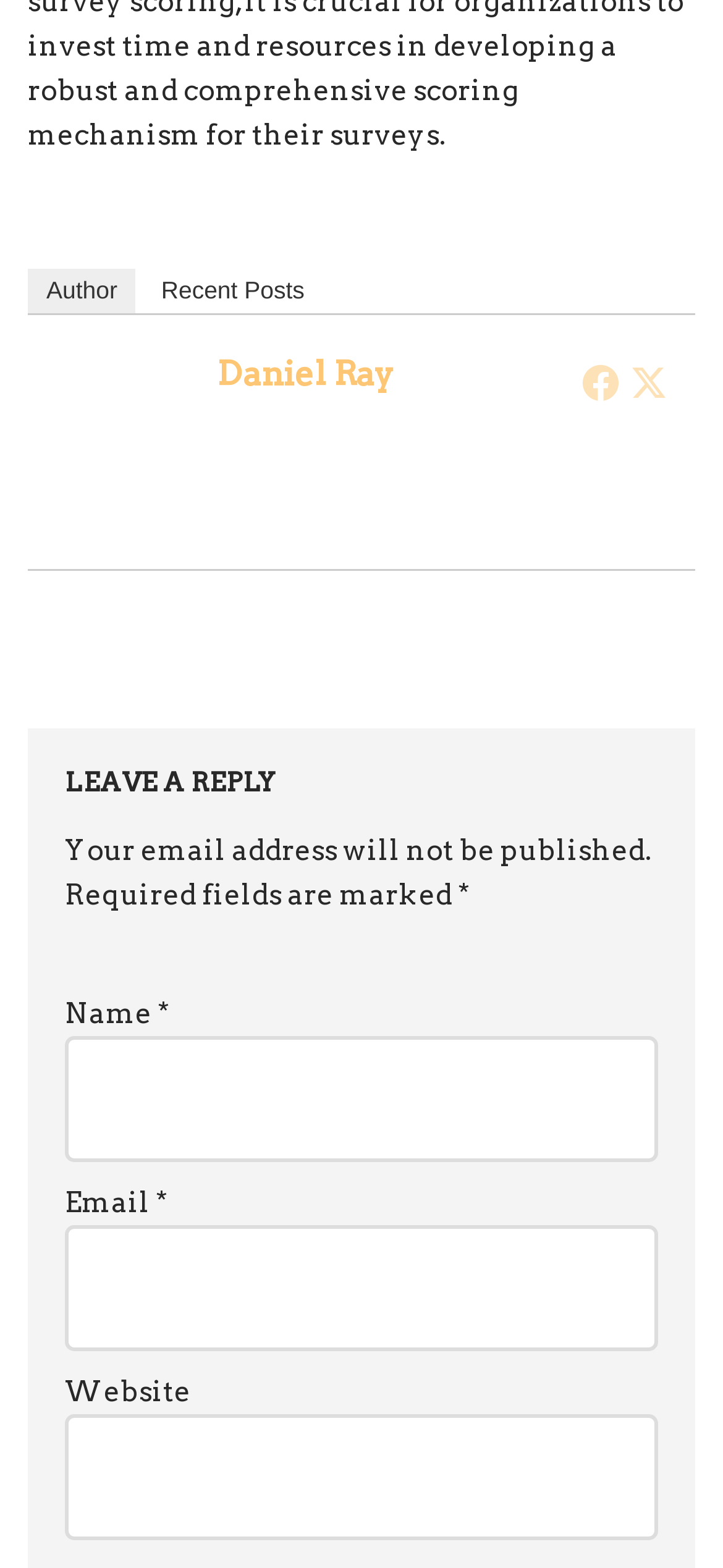Please identify the bounding box coordinates of the element's region that I should click in order to complete the following instruction: "input email". The bounding box coordinates consist of four float numbers between 0 and 1, i.e., [left, top, right, bottom].

[0.09, 0.781, 0.91, 0.862]